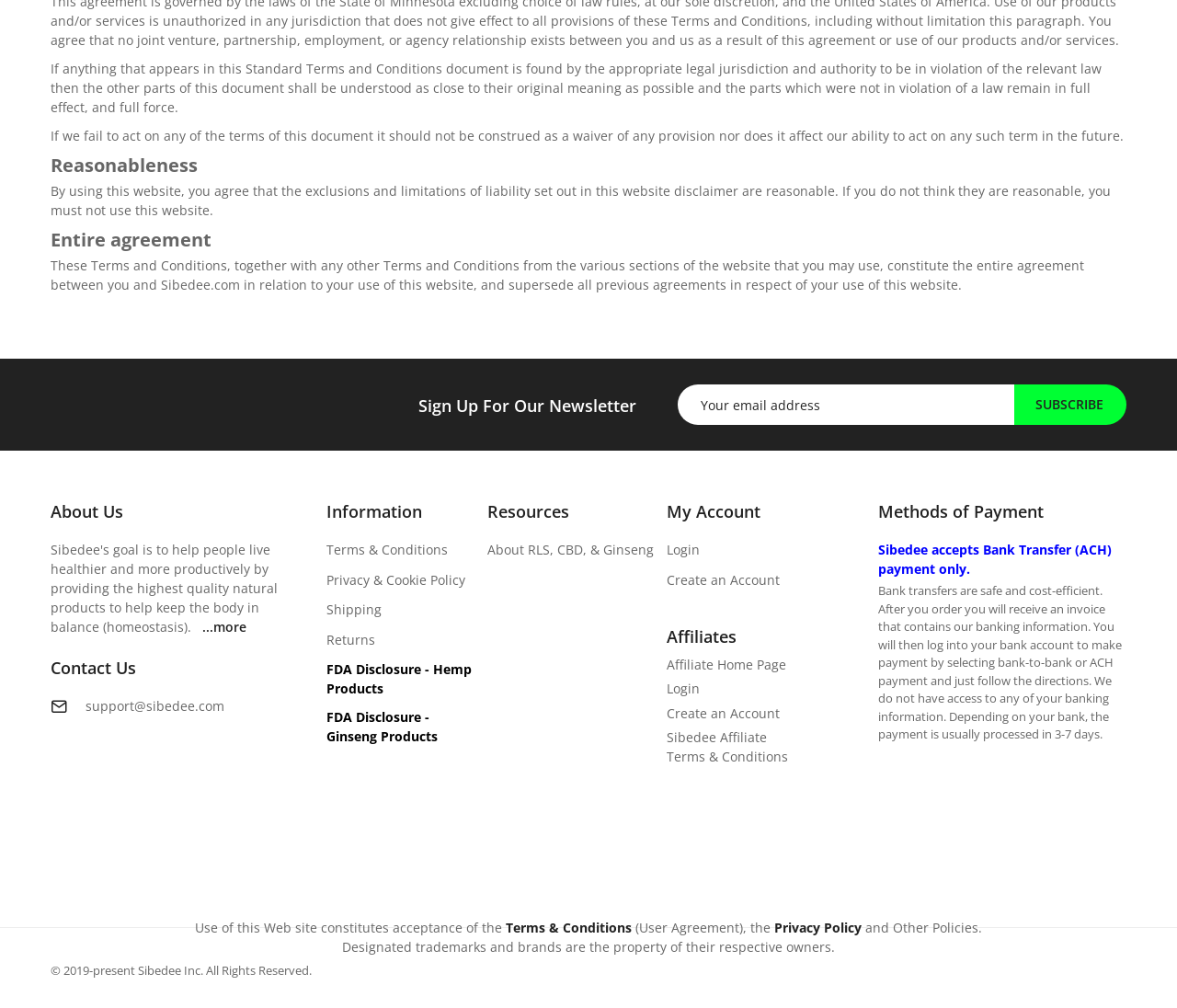Could you please study the image and provide a detailed answer to the question:
How can users contact the website's support team?

The website provides a contact email address, support@sibedee.com, which users can use to reach out to the support team.